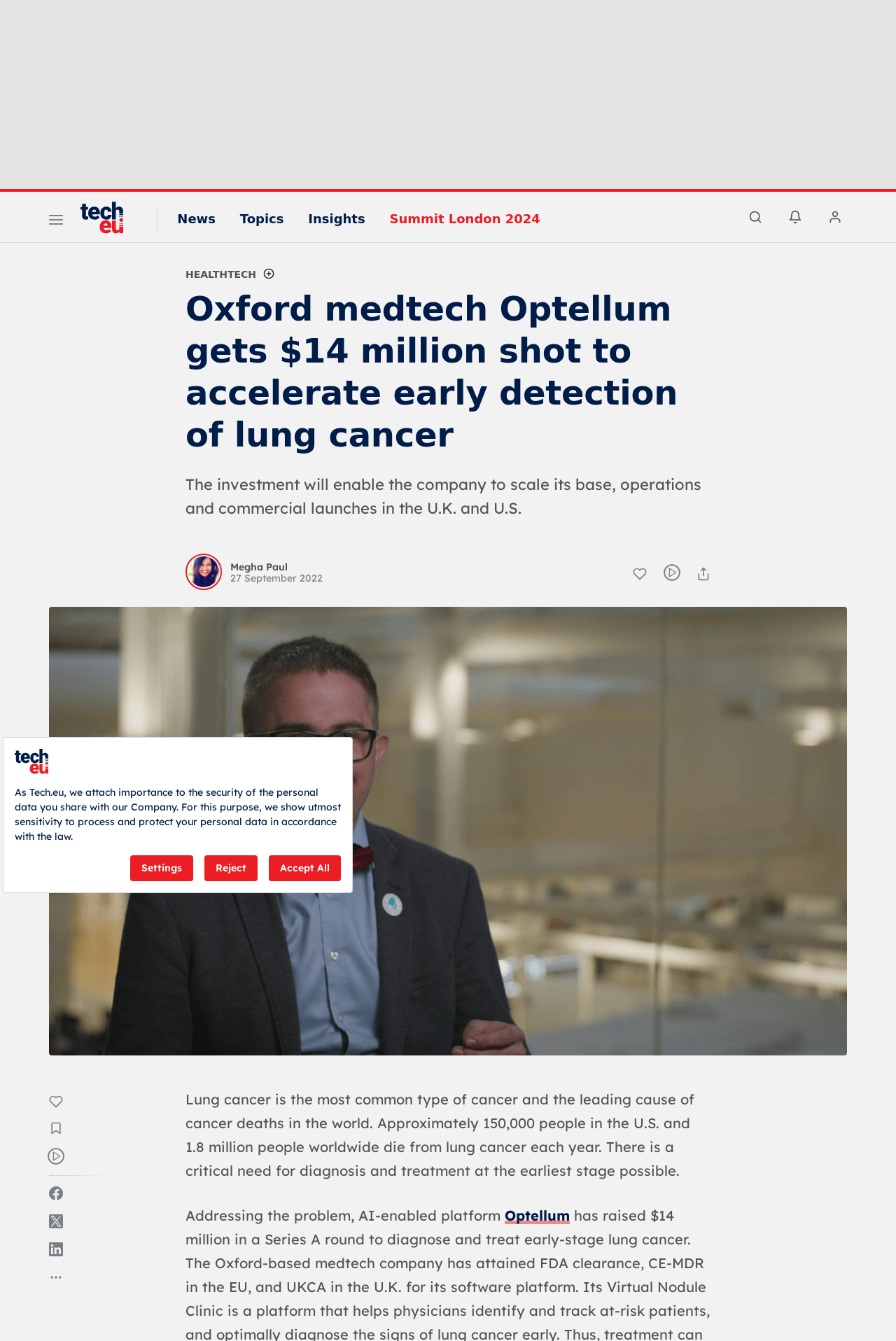Determine the bounding box coordinates of the UI element that matches the following description: "Megha Paul 27 September 2022". The coordinates should be four float numbers between 0 and 1 in the format [left, top, right, bottom].

[0.207, 0.413, 0.438, 0.44]